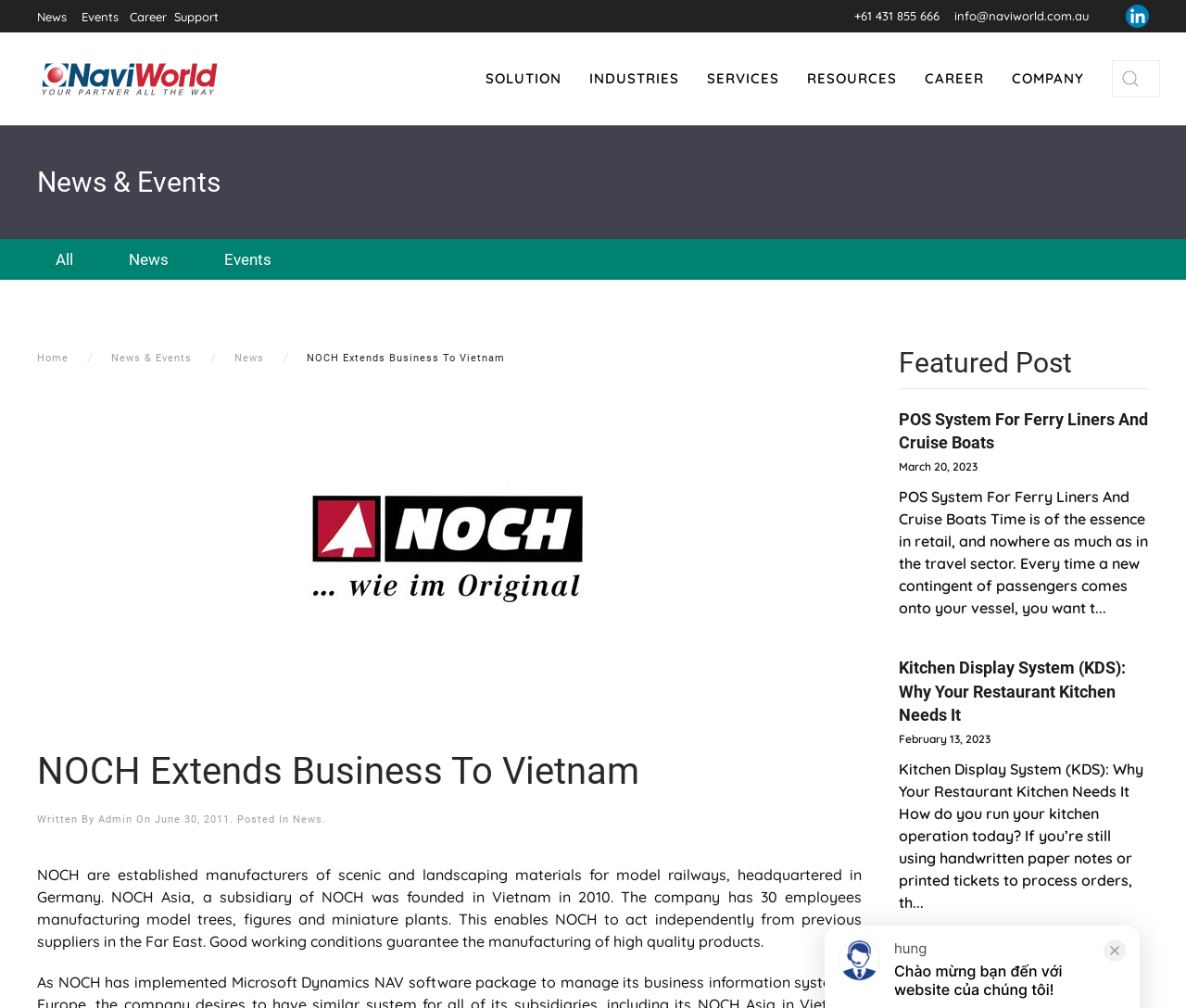Identify the coordinates of the bounding box for the element that must be clicked to accomplish the instruction: "View Career page".

[0.109, 0.009, 0.141, 0.023]